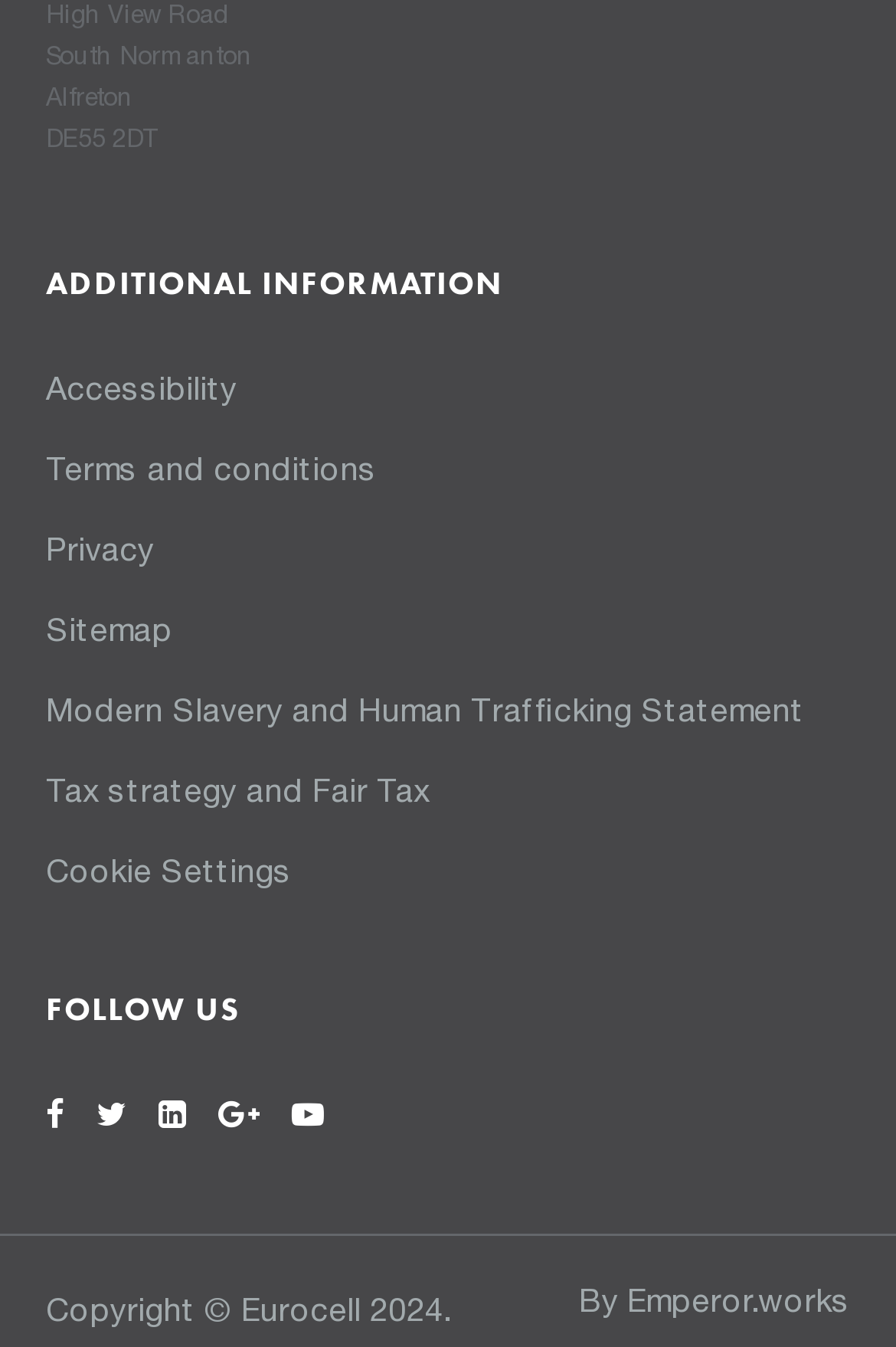What is the last item in the 'ADDITIONAL INFORMATION' section?
Please elaborate on the answer to the question with detailed information.

I looked at the link elements under the 'ADDITIONAL INFORMATION' heading and found that the last item is a link with the text 'Cookie Settings'.